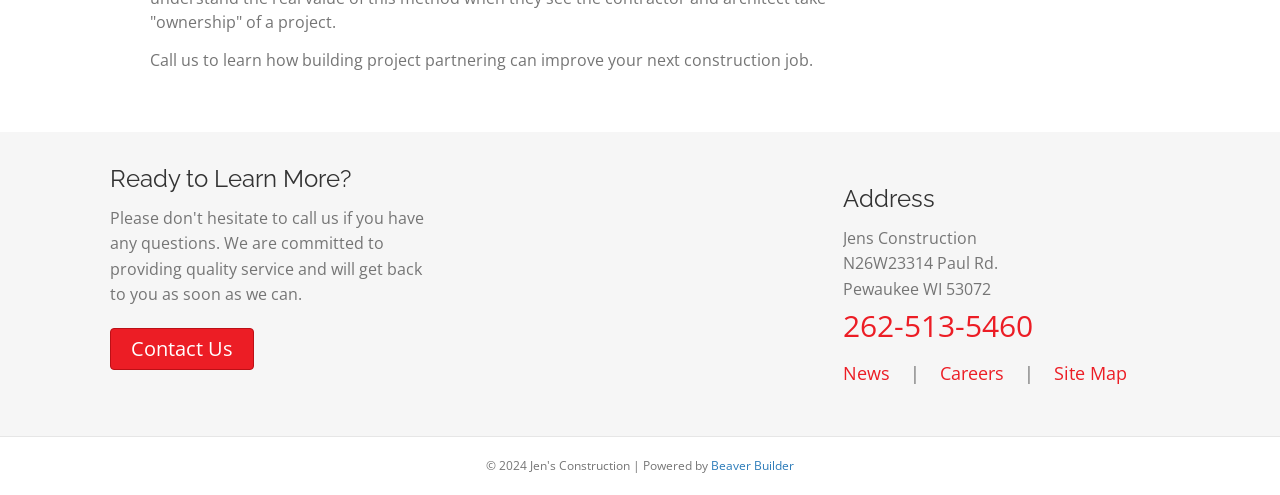What is the phone number? Refer to the image and provide a one-word or short phrase answer.

262-513-5460